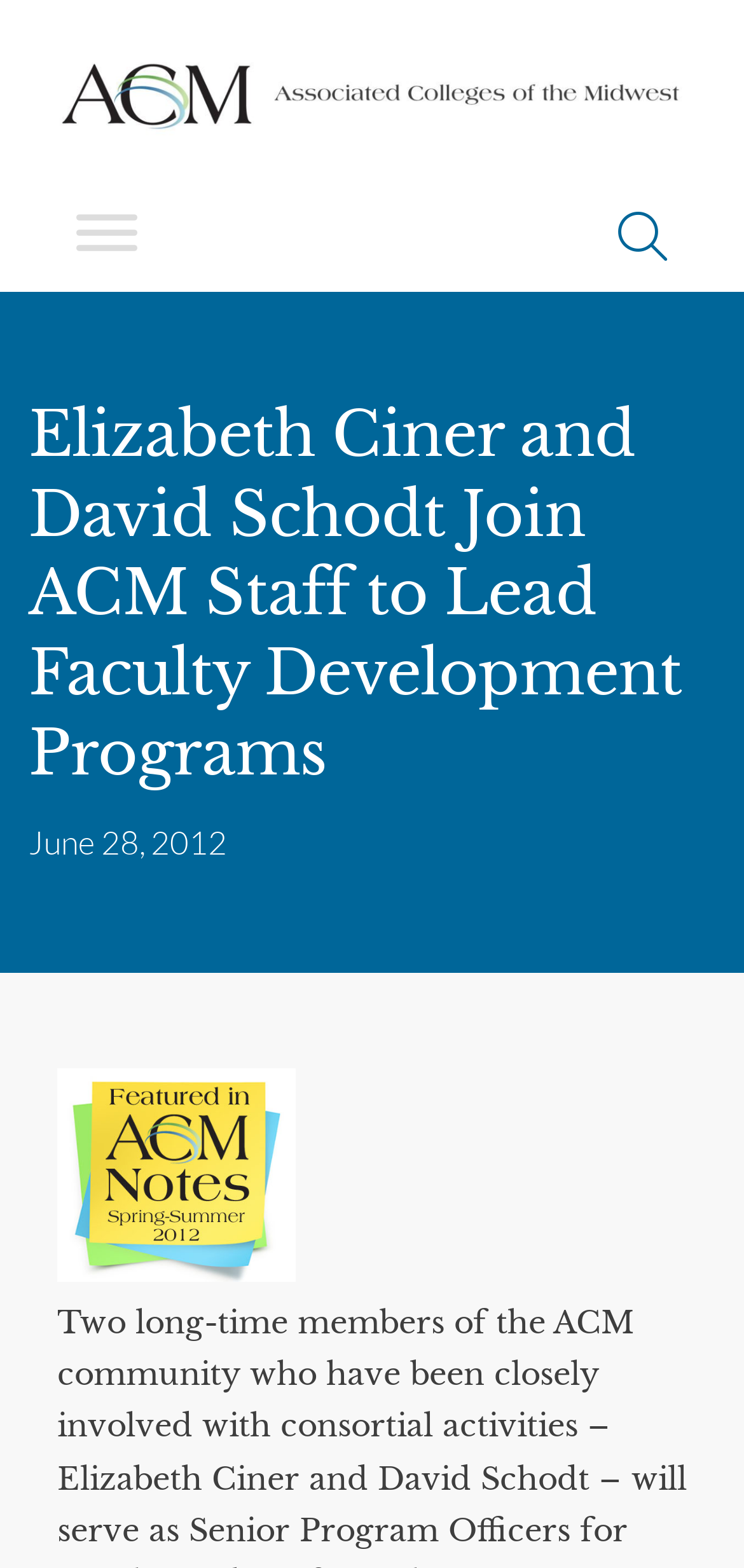How many links are there in the top section?
Please provide a single word or phrase as your answer based on the screenshot.

2